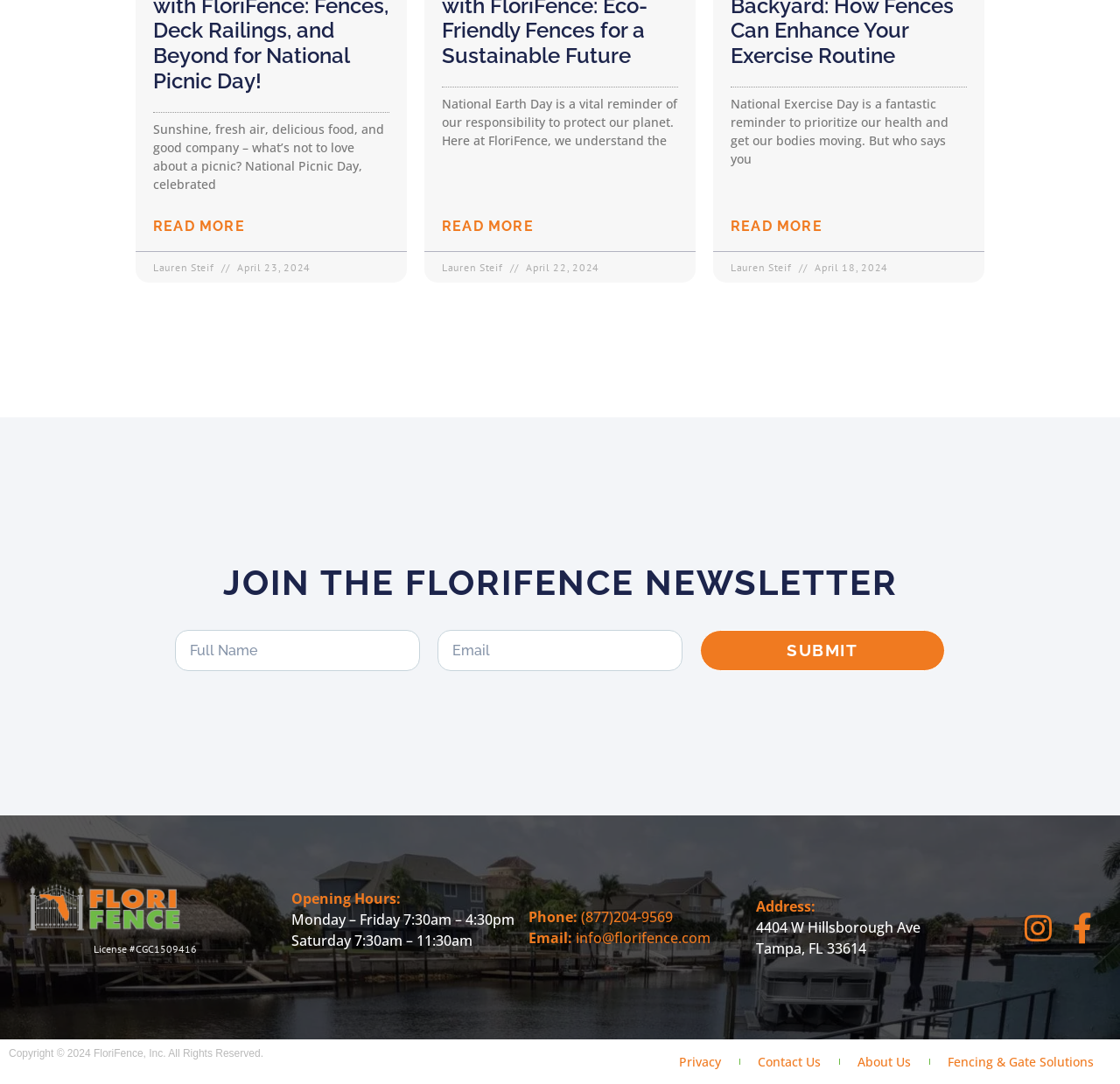Find the coordinates for the bounding box of the element with this description: "Fencing & Gate Solutions".

[0.83, 0.971, 0.992, 0.988]